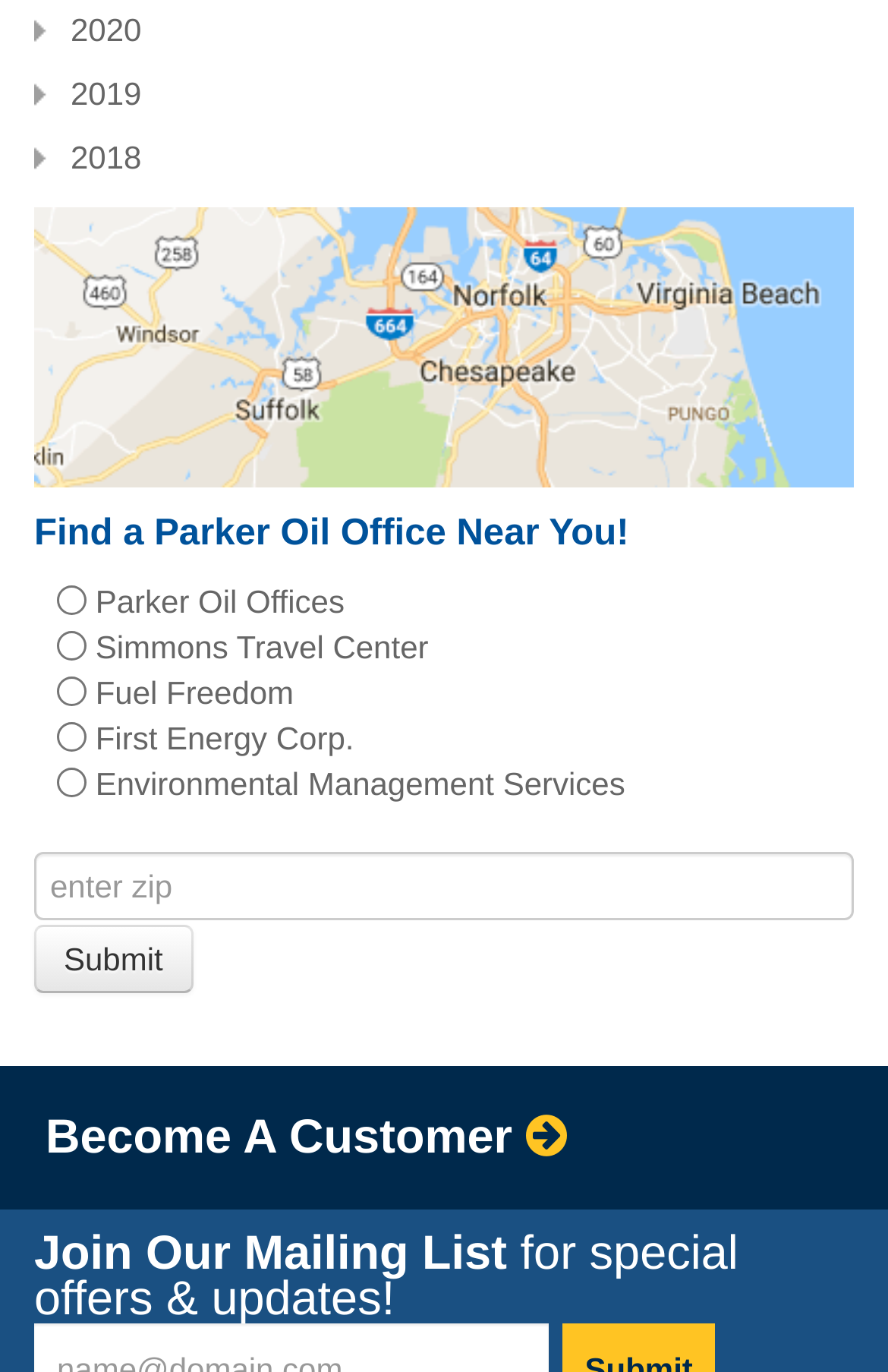What is the link at the bottom of the page?
Based on the screenshot, give a detailed explanation to answer the question.

The link 'Become A Customer' is located at the bottom of the page, suggesting that it is a call-to-action for users to become customers of Parker Oil or its affiliated services.